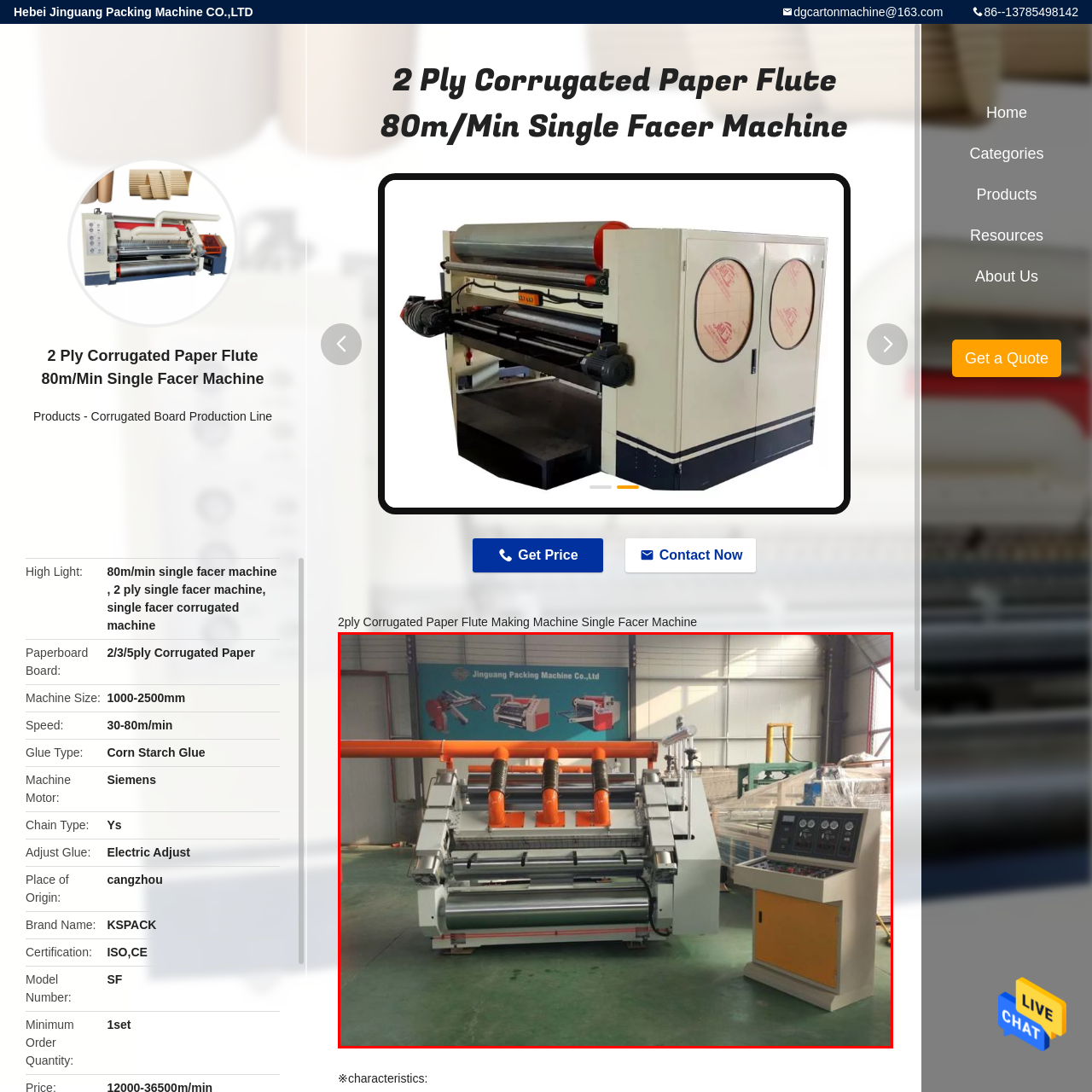What is the color of the accents on the machine?
Examine the image enclosed within the red bounding box and provide a comprehensive answer relying on the visual details presented in the image.

The caption describes the machine as having vibrant orange accents, which highlight its robust structure and modern engineering.